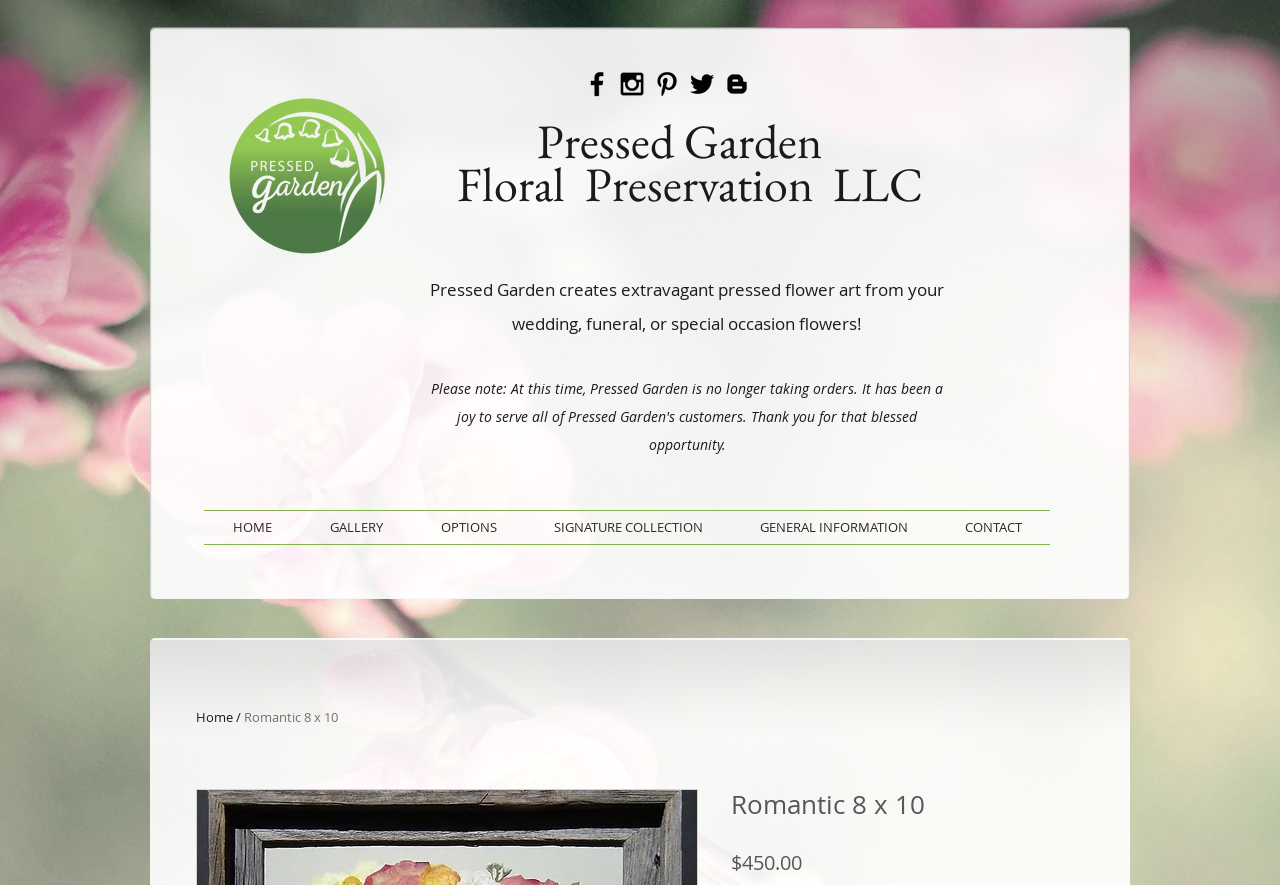Please identify the coordinates of the bounding box for the clickable region that will accomplish this instruction: "Select the Romantic 8 x 10 option".

[0.191, 0.8, 0.264, 0.821]